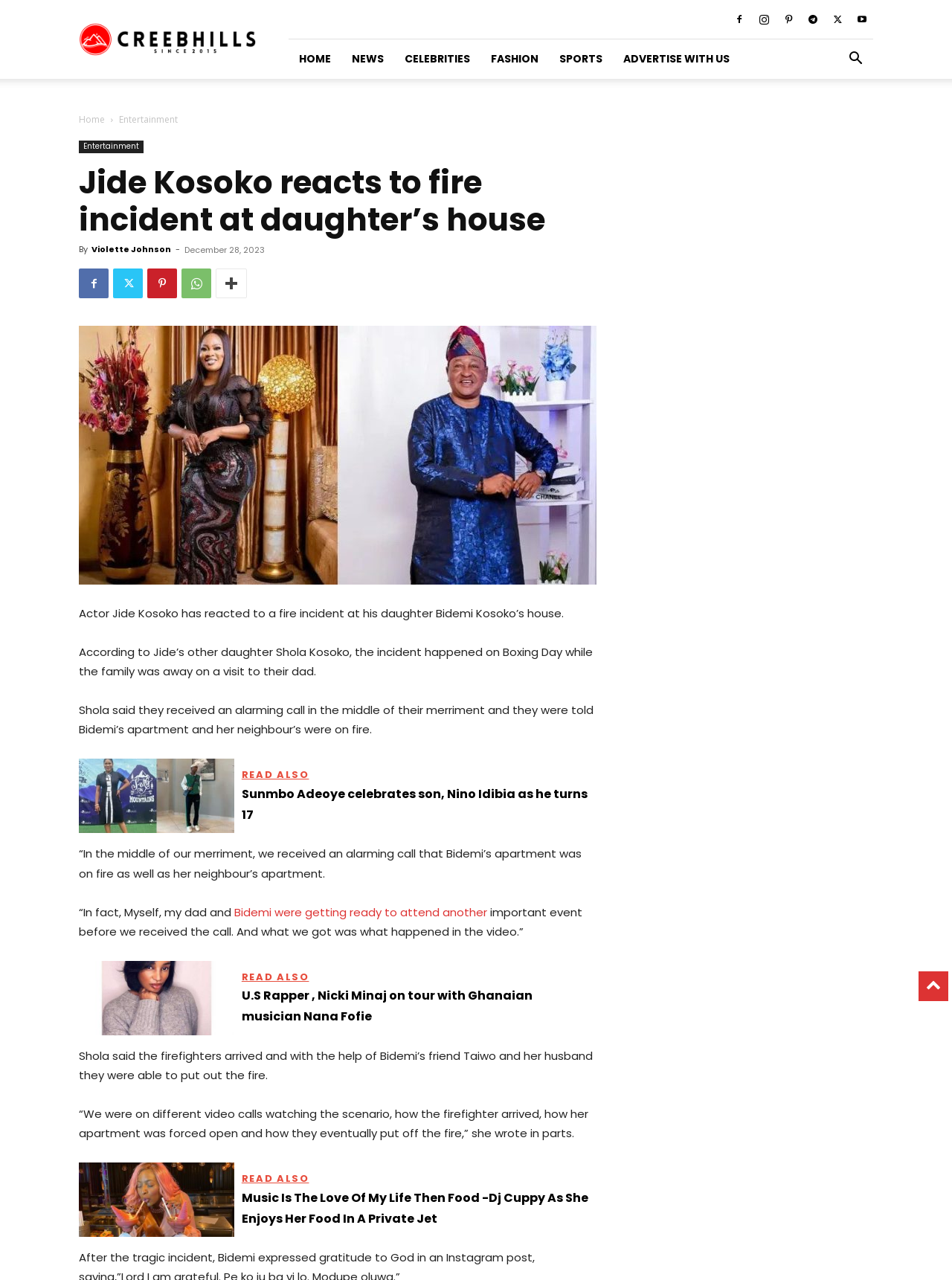Identify the bounding box coordinates of the section that should be clicked to achieve the task described: "Click on the READ ALSO link about Sunmbo Adeoye celebrating her son".

[0.083, 0.593, 0.627, 0.651]